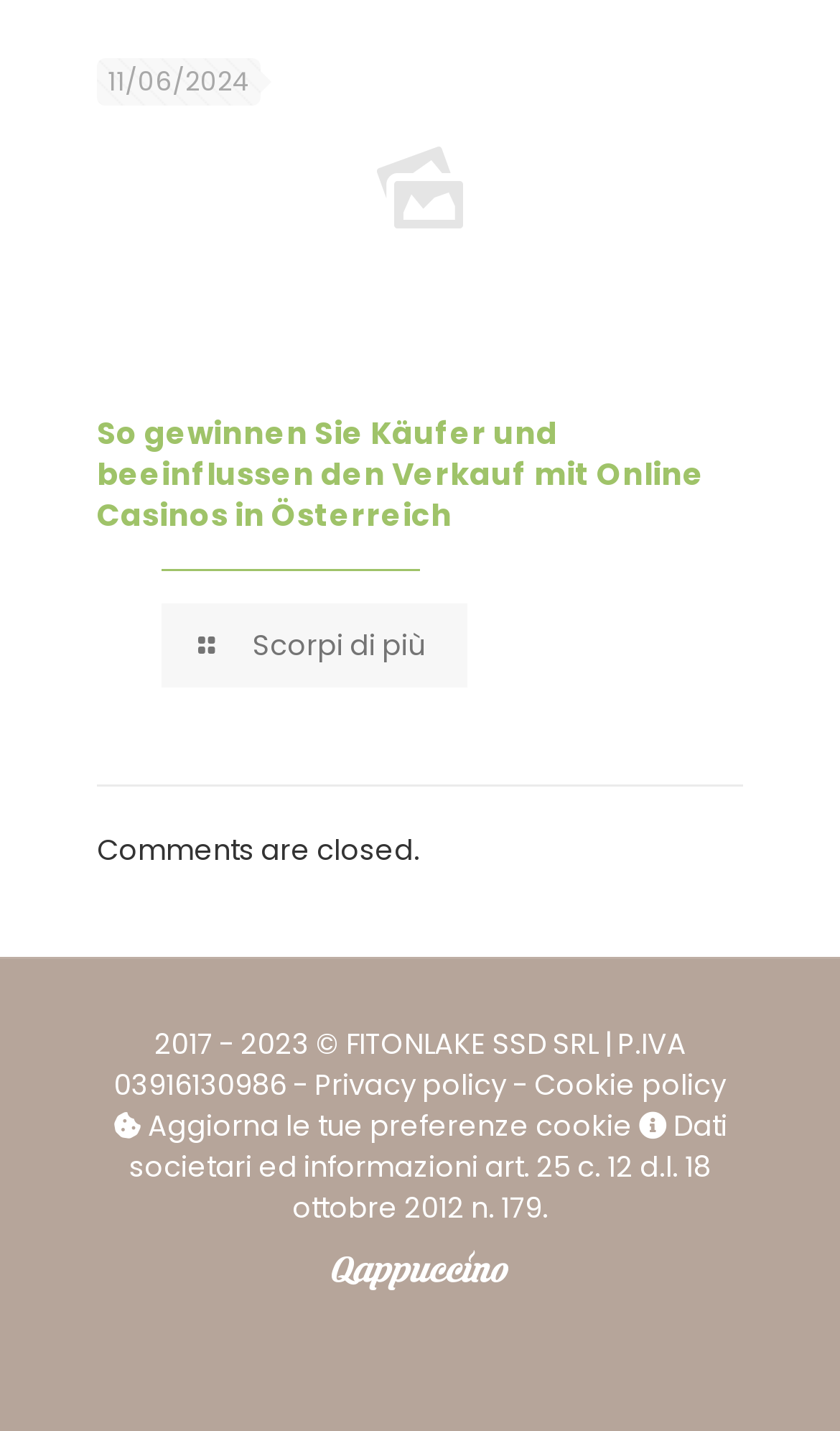Based on the element description: "Privacy policy", identify the UI element and provide its bounding box coordinates. Use four float numbers between 0 and 1, [left, top, right, bottom].

[0.374, 0.744, 0.603, 0.773]